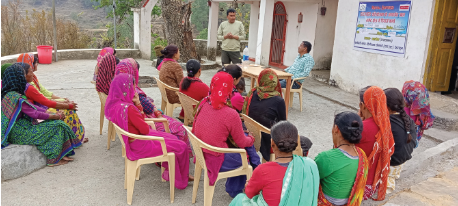What is the purpose of the banner behind the speaker?
Look at the image and provide a detailed response to the question.

The caption suggests that the banner behind the speaker likely contains details about the meeting's purpose, which is related to the Eicher Group Foundation's initiatives for sustainable development and community engagement.